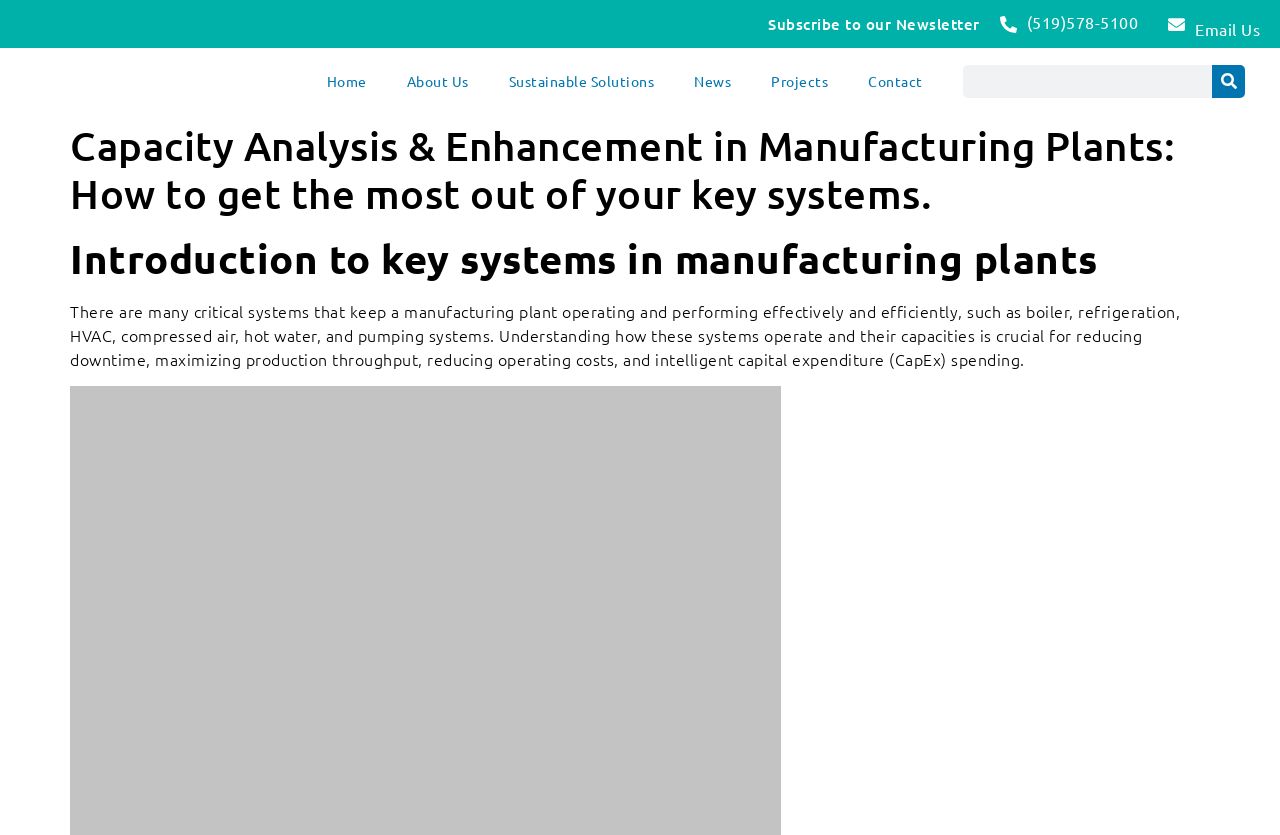Produce an extensive caption that describes everything on the webpage.

The webpage is about capacity analysis and enhancement in manufacturing plants, focusing on key systems such as boilers, refrigeration, and HVAC. At the top right corner, there are several links, including "Email Us", a phone number "(519)578-5100", "Subscribe to our Newsletter", and the company name "Enviro-Stewards" with a small logo image next to it. Below these links, there is a navigation menu with links to "Home", "About Us", "Sustainable Solutions", "News", "Projects", and "Contact". 

On the top right side, there is a search bar with a search button and a small magnifying glass icon. 

The main content of the webpage starts with a large heading "Capacity Analysis & Enhancement in Manufacturing Plants: How to get the most out of your key systems." followed by a subheading "Introduction to key systems in manufacturing plants". Below these headings, there is a paragraph of text explaining the importance of understanding how these systems operate and their capacities in order to reduce downtime, maximize production throughput, and reduce operating costs.